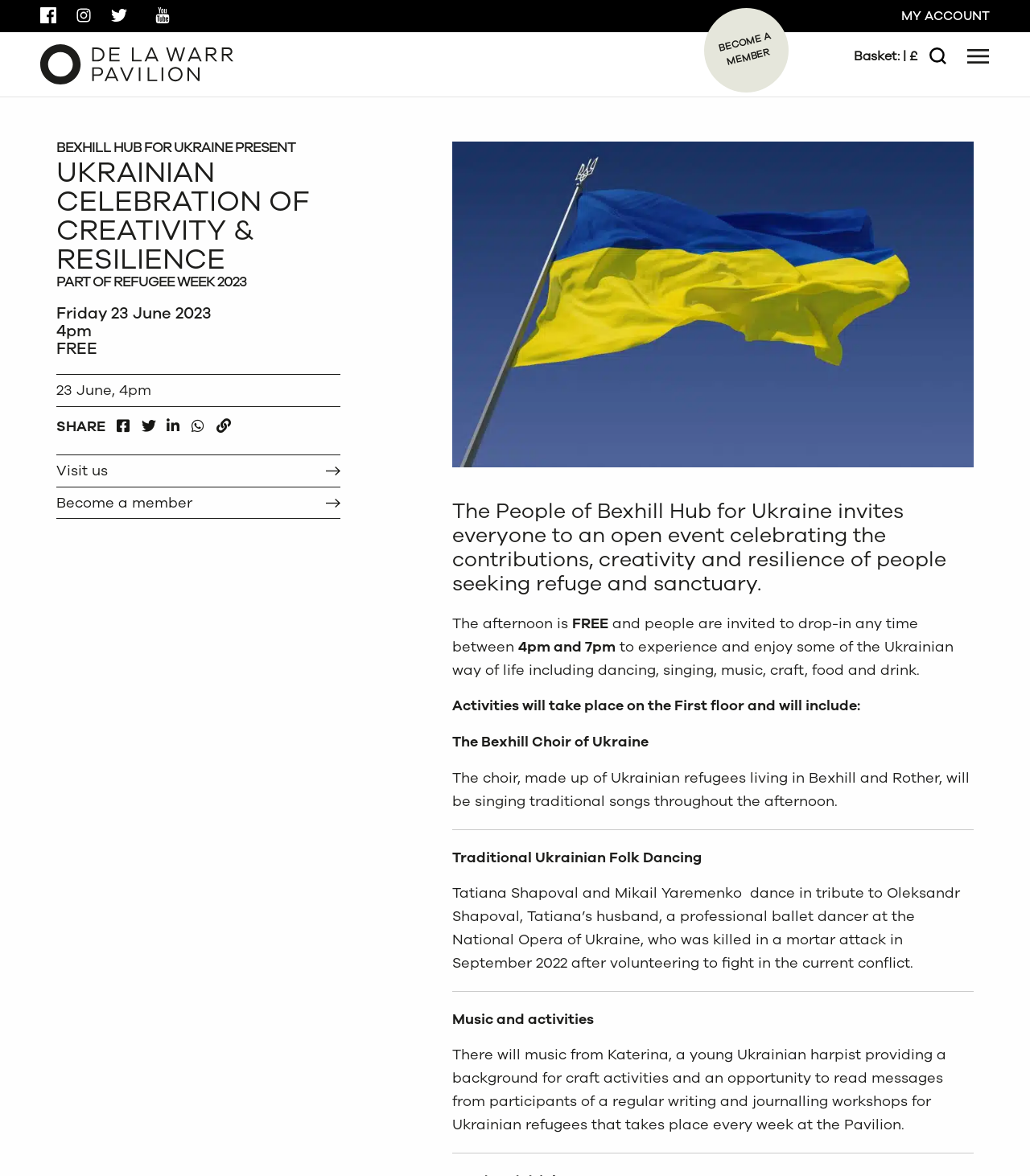Identify the bounding box coordinates of the part that should be clicked to carry out this instruction: "Visit Facebook page".

[0.039, 0.006, 0.055, 0.02]